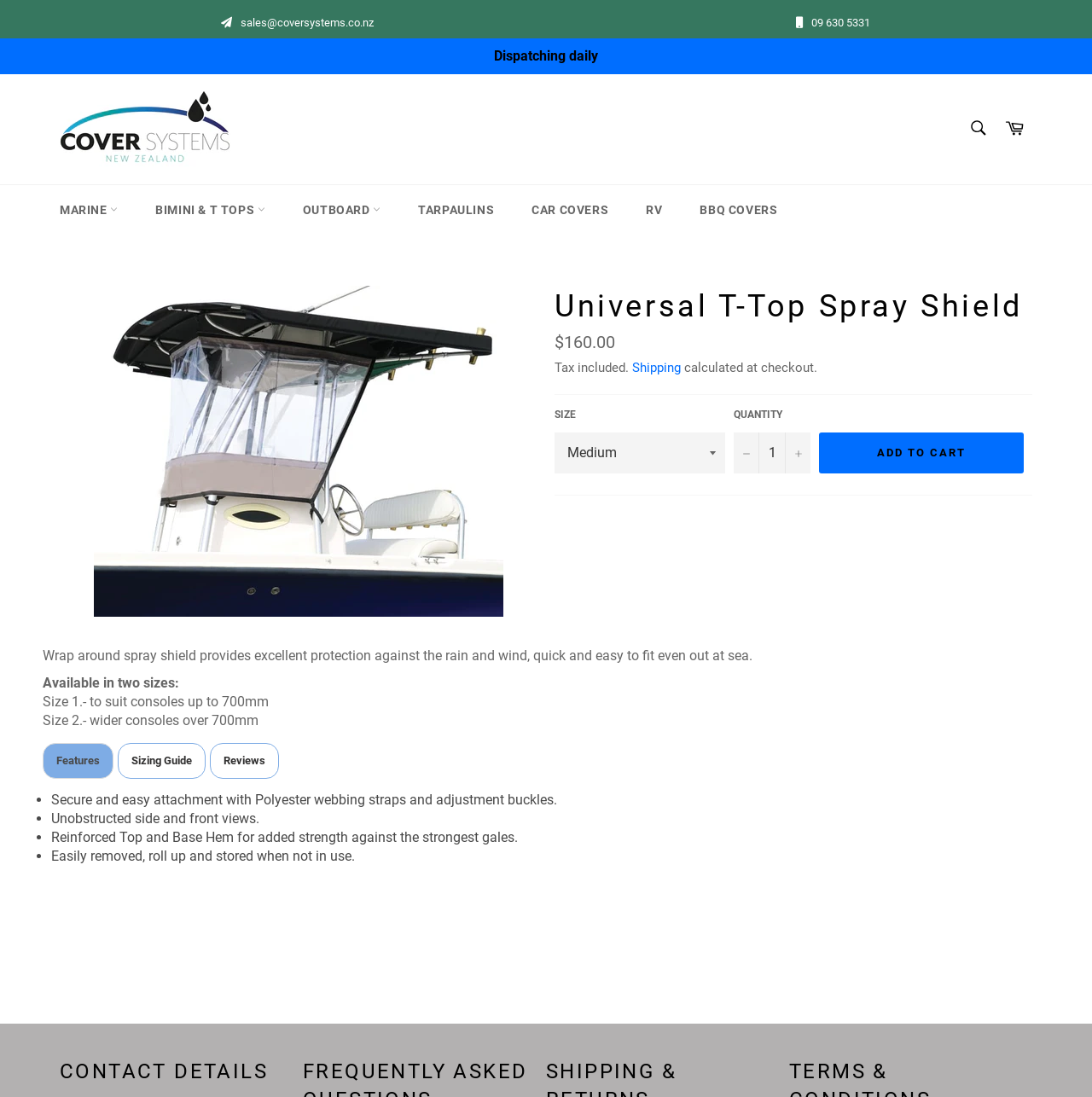Find and indicate the bounding box coordinates of the region you should select to follow the given instruction: "Select a size".

[0.508, 0.394, 0.664, 0.432]